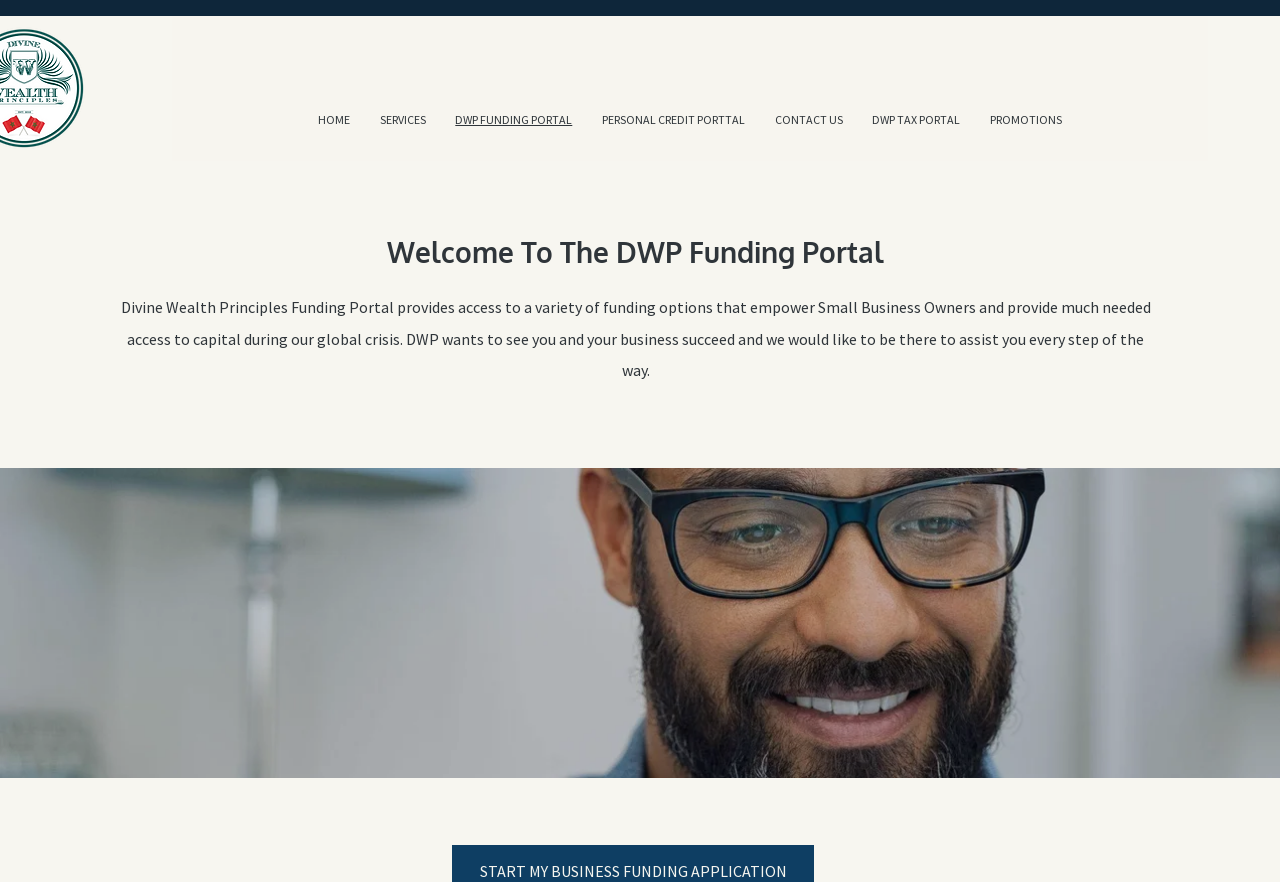Predict the bounding box of the UI element based on this description: "CONTACT US".

[0.594, 0.126, 0.67, 0.146]